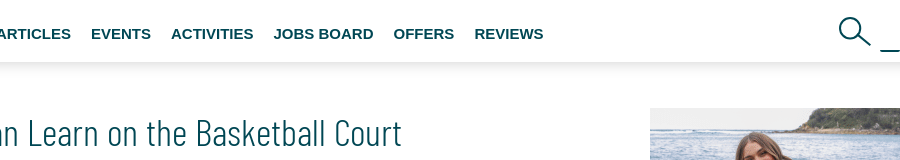Elaborate on all the features and components visible in the image.

The image accompanying the article titled "5 Life Skills Your Child Can Learn on the Basketball Court" showcases a child standing triumphantly on a basketball court, exuding joy and confidence. The child is wearing a basketball jersey and shorts, with a basketball tucked under one arm, symbolizing the spirit of sports and active play. In the background, the bright blue sky meets the horizon, enhancing the vividness of the scene, while a glimpse of a scenic location adds a sense of adventure and freedom. This visual captures the essence of the article, emphasizing how participating in basketball helps children develop essential life skills, such as teamwork, precision, and perseverance, all while enjoying the fresh air and engaging in physical activity.